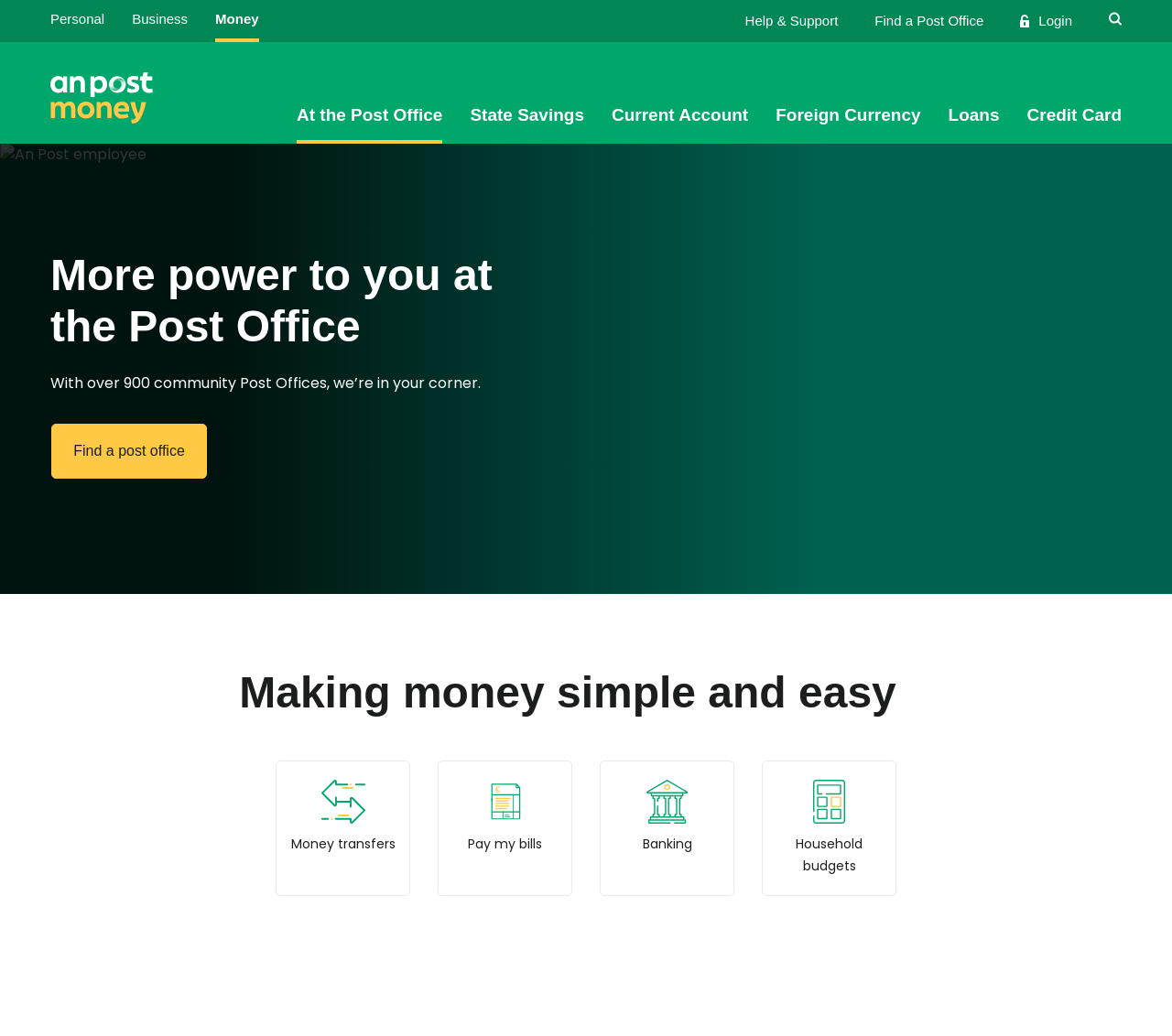Determine the bounding box coordinates of the clickable region to execute the instruction: "Type in the comment box". The coordinates should be four float numbers between 0 and 1, denoted as [left, top, right, bottom].

None